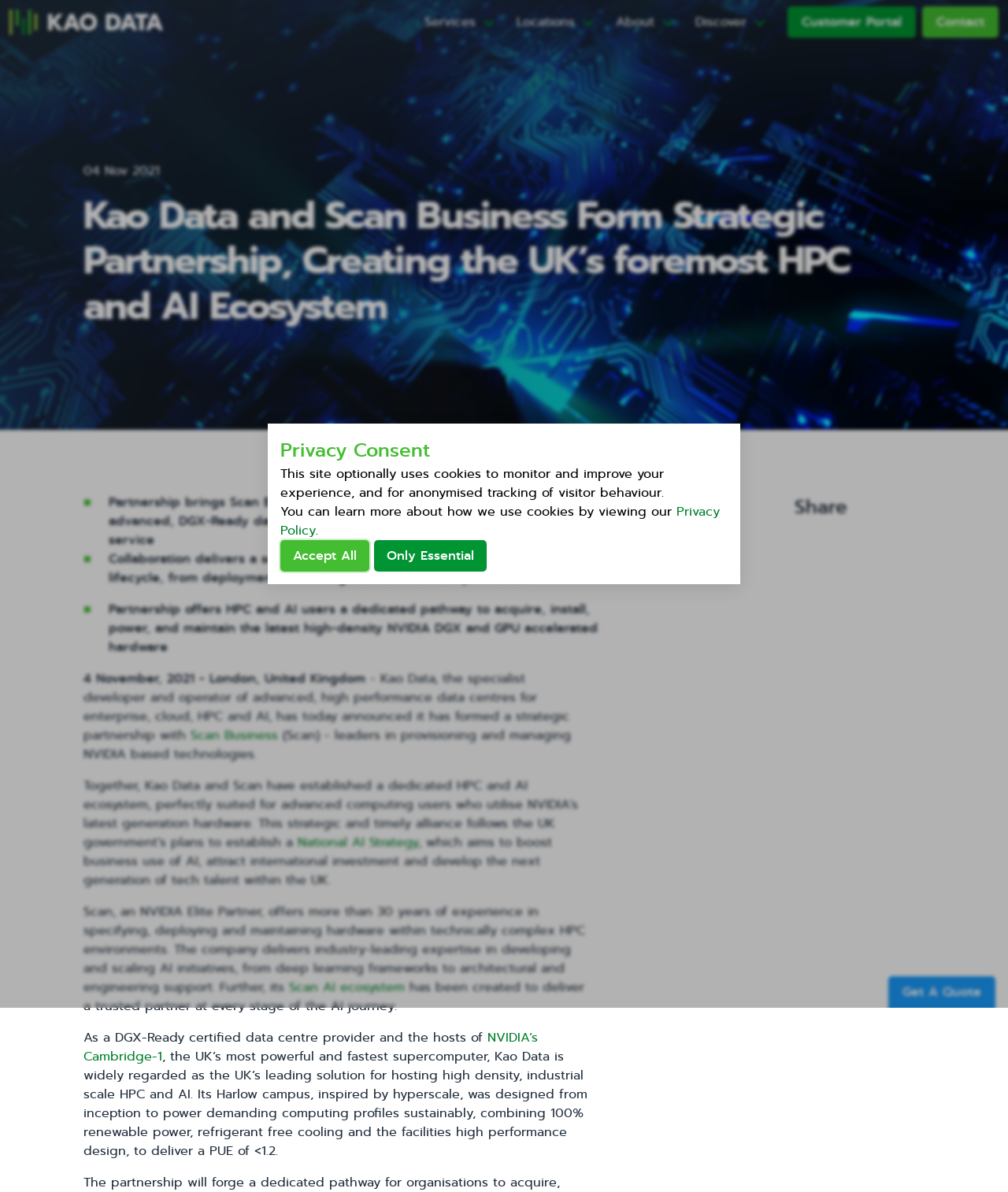Provide a one-word or short-phrase answer to the question:
What is the purpose of the partnership?

Deliver united service